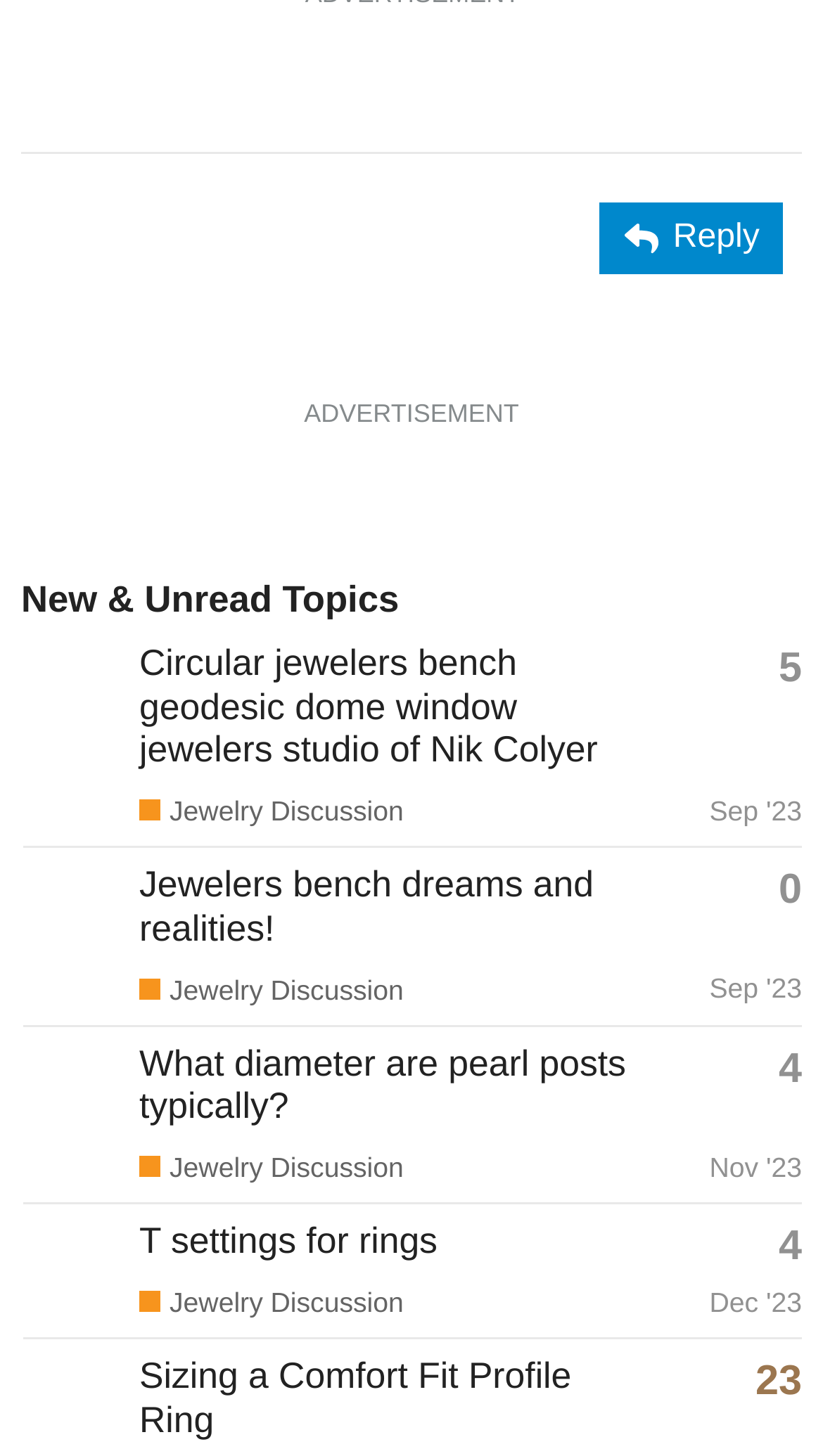Locate the bounding box coordinates of the clickable area needed to fulfill the instruction: "Click the 'Reply' button".

[0.729, 0.139, 0.952, 0.188]